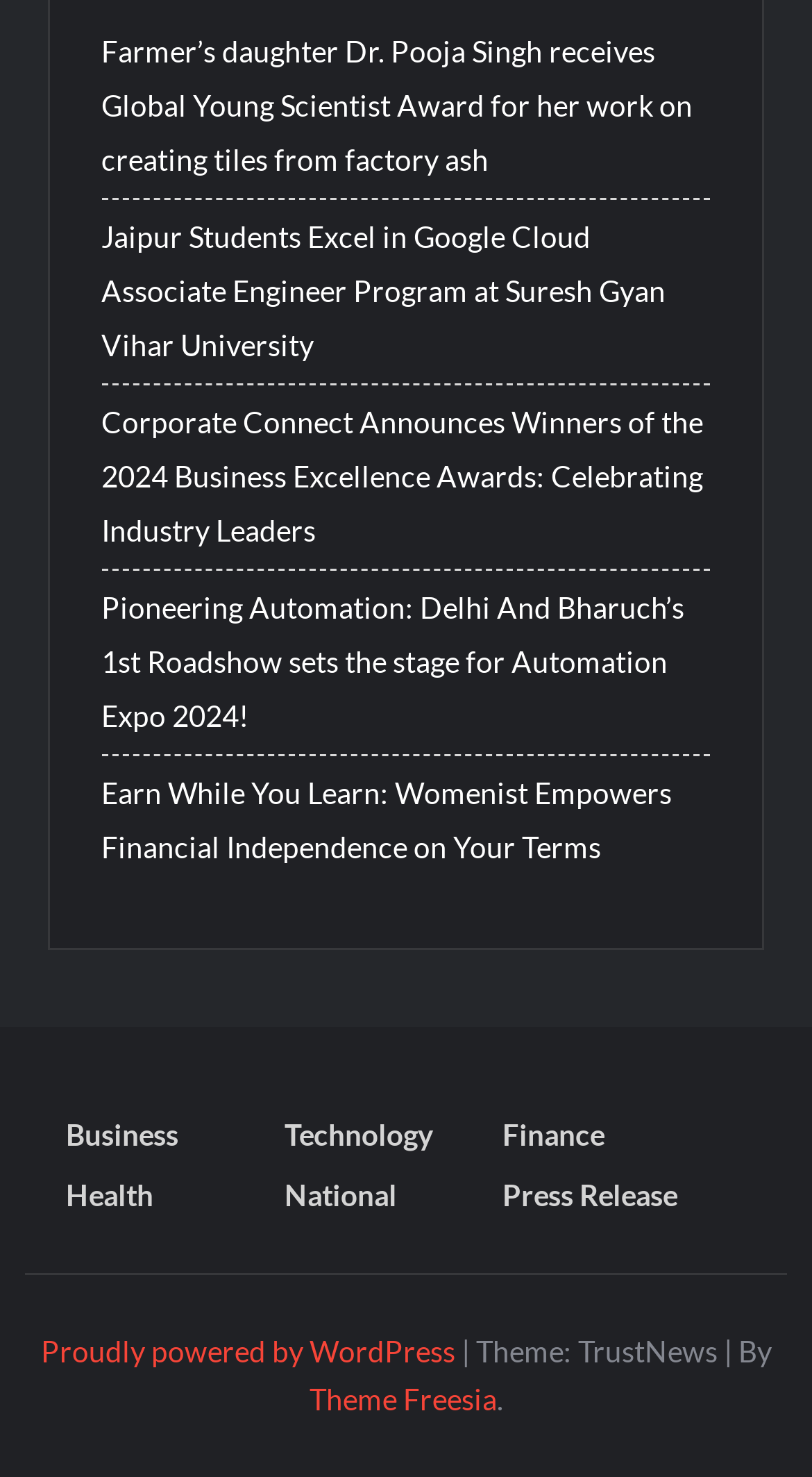Determine the bounding box coordinates for the clickable element to execute this instruction: "Browse Business news". Provide the coordinates as four float numbers between 0 and 1, i.e., [left, top, right, bottom].

[0.081, 0.752, 0.335, 0.785]